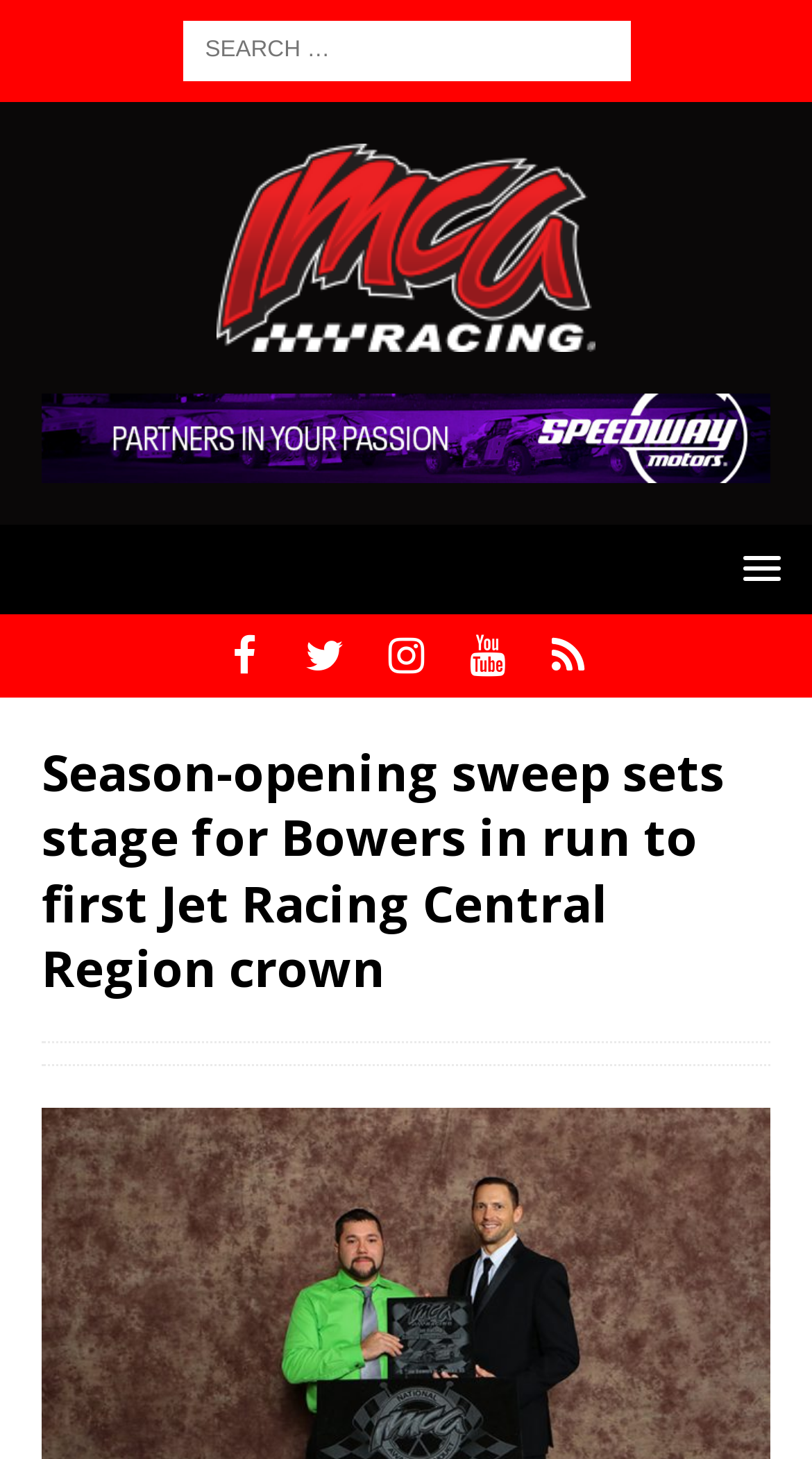Using the description "Site Admin", locate and provide the bounding box of the UI element.

None